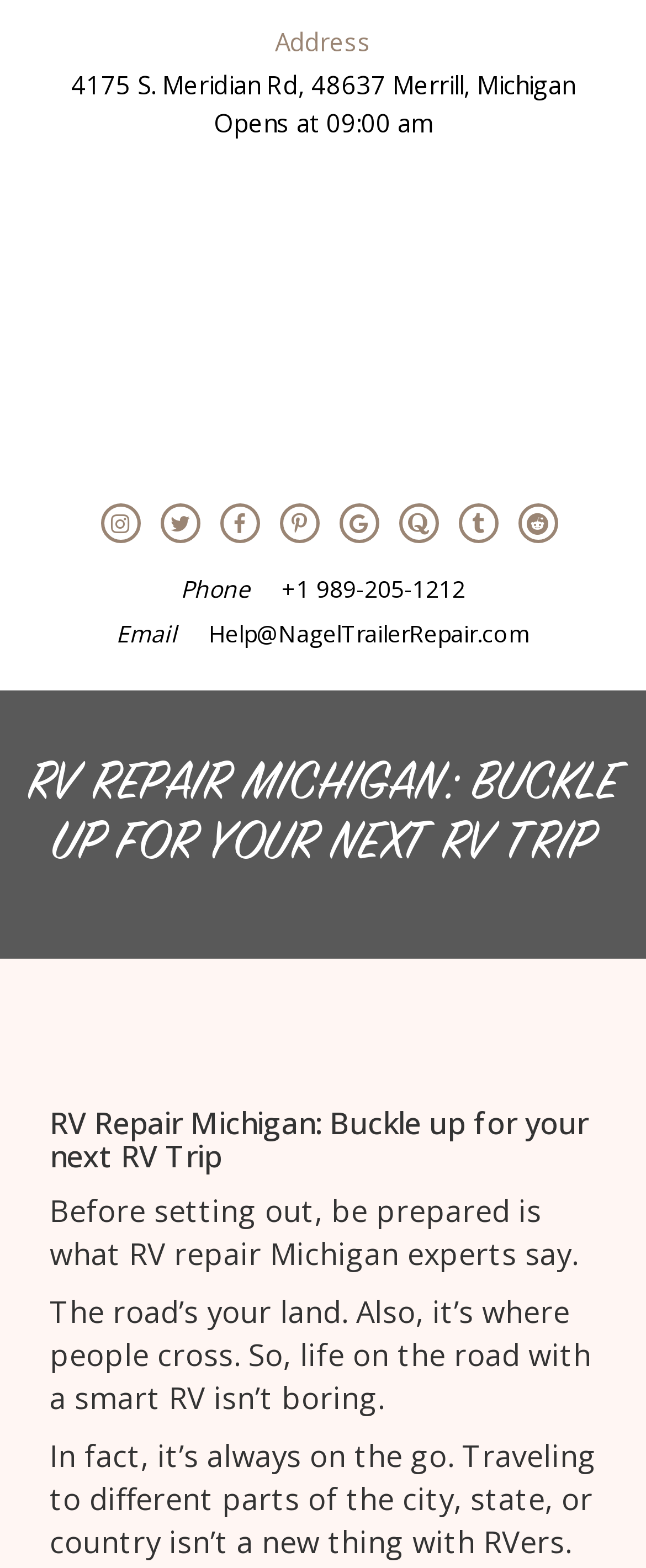Based on the image, provide a detailed and complete answer to the question: 
What is the phone number of Nagel RV Trailer Repair?

I found the phone number by looking at the link element with the label 'Phone' which is located near the top of the page, and the corresponding text is '+1 989-205-1212'.